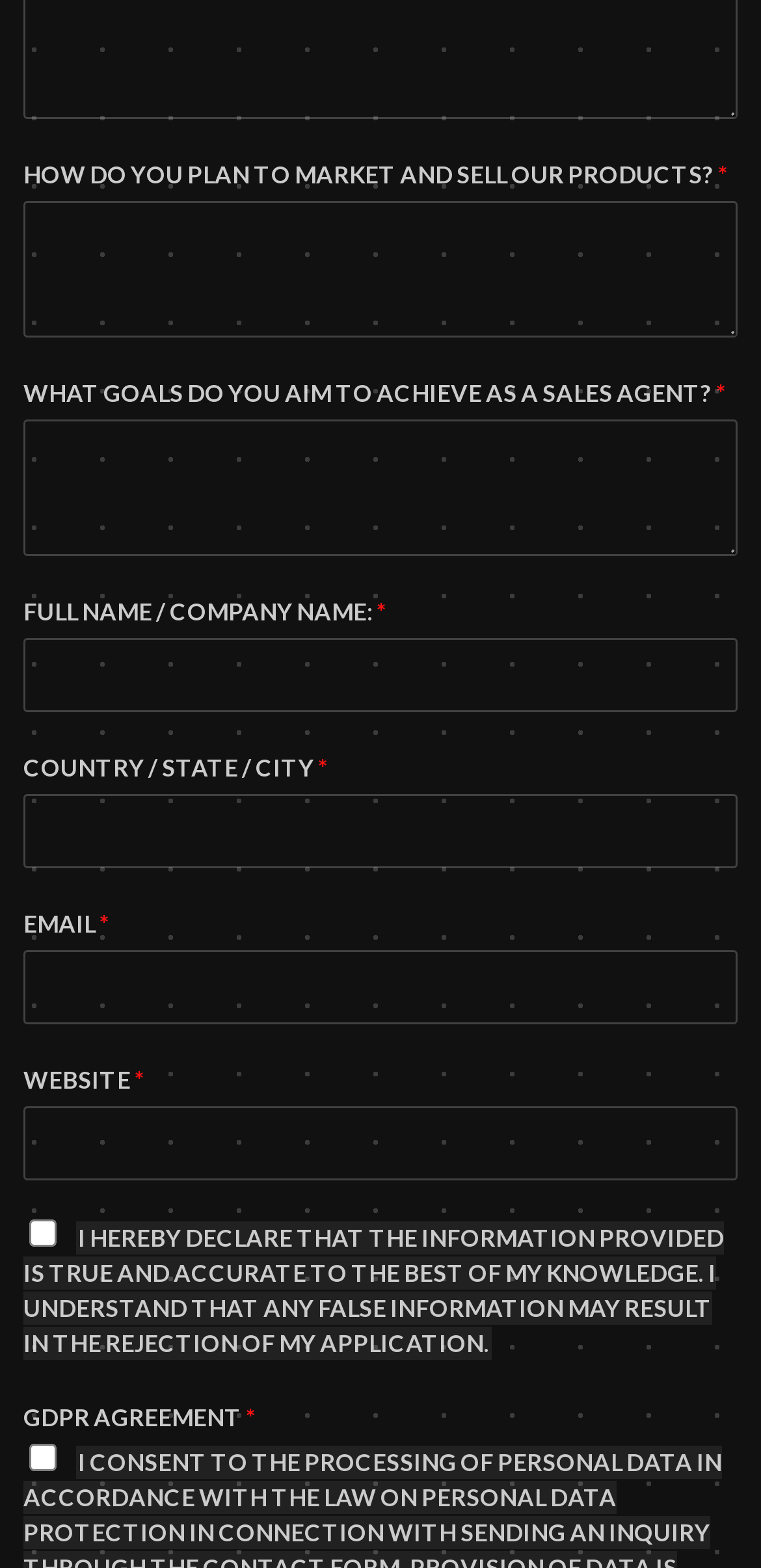Pinpoint the bounding box coordinates of the element that must be clicked to accomplish the following instruction: "Contact the York office". The coordinates should be in the format of four float numbers between 0 and 1, i.e., [left, top, right, bottom].

None